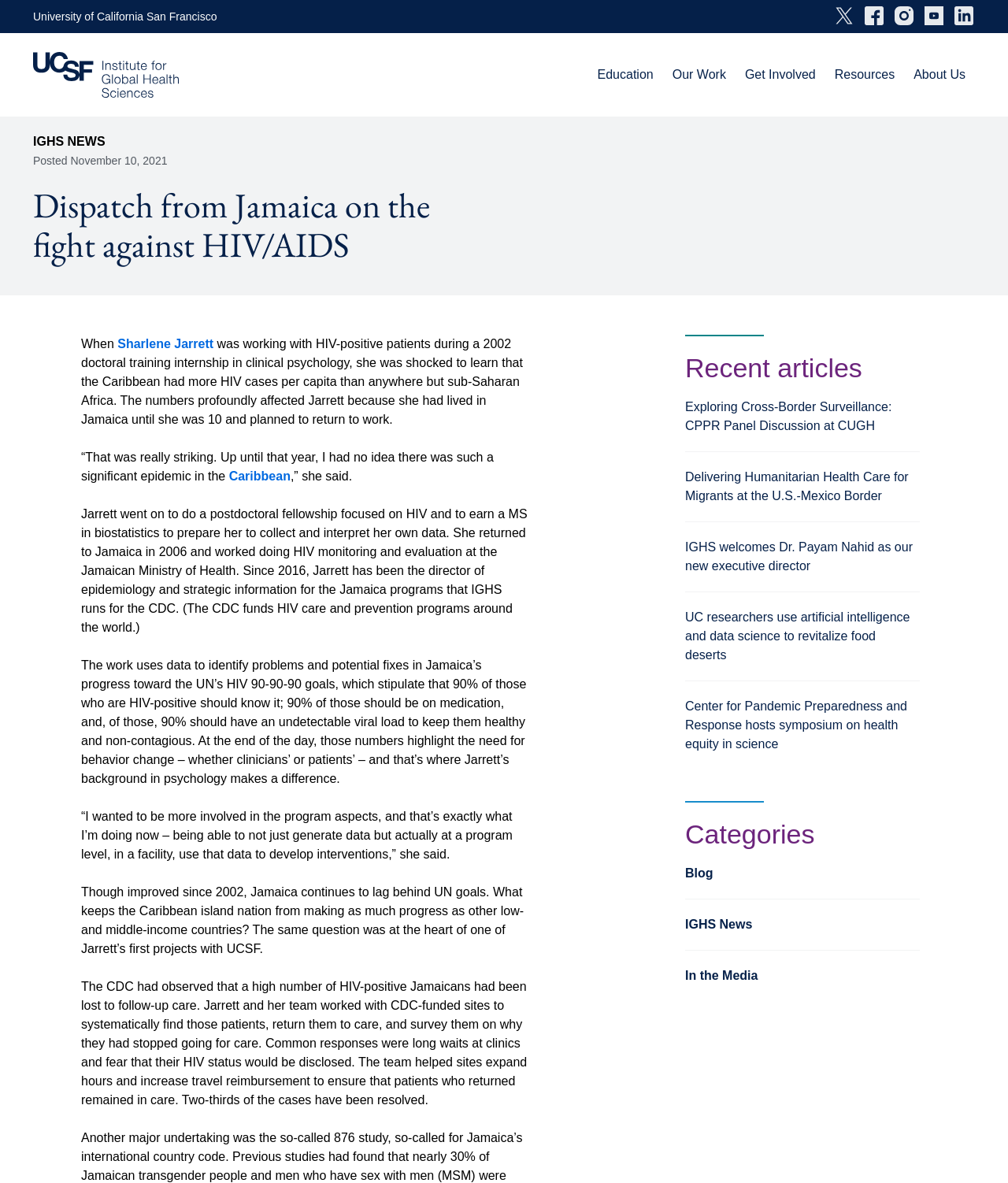Identify the bounding box coordinates of the clickable region required to complete the instruction: "Open Twitter in a new window". The coordinates should be given as four float numbers within the range of 0 and 1, i.e., [left, top, right, bottom].

[0.827, 0.0, 0.848, 0.028]